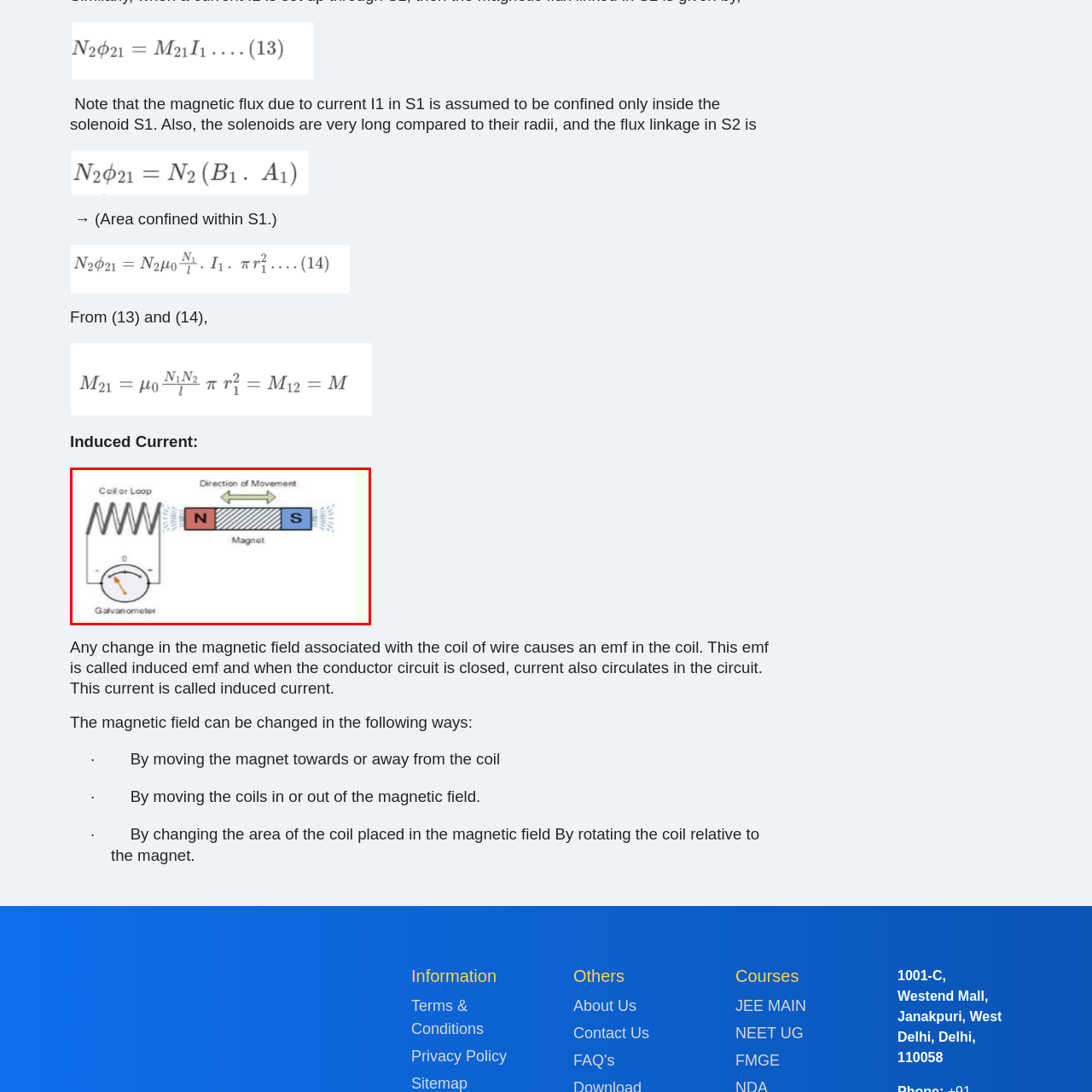What is induced in the coil when the magnet moves?
Examine the image inside the red bounding box and give an in-depth answer to the question, using the visual evidence provided.

When the magnet moves, any change in the magnetic field associated with the coil induces an electromotive force (emf), leading to the flow of current when the circuit is closed.